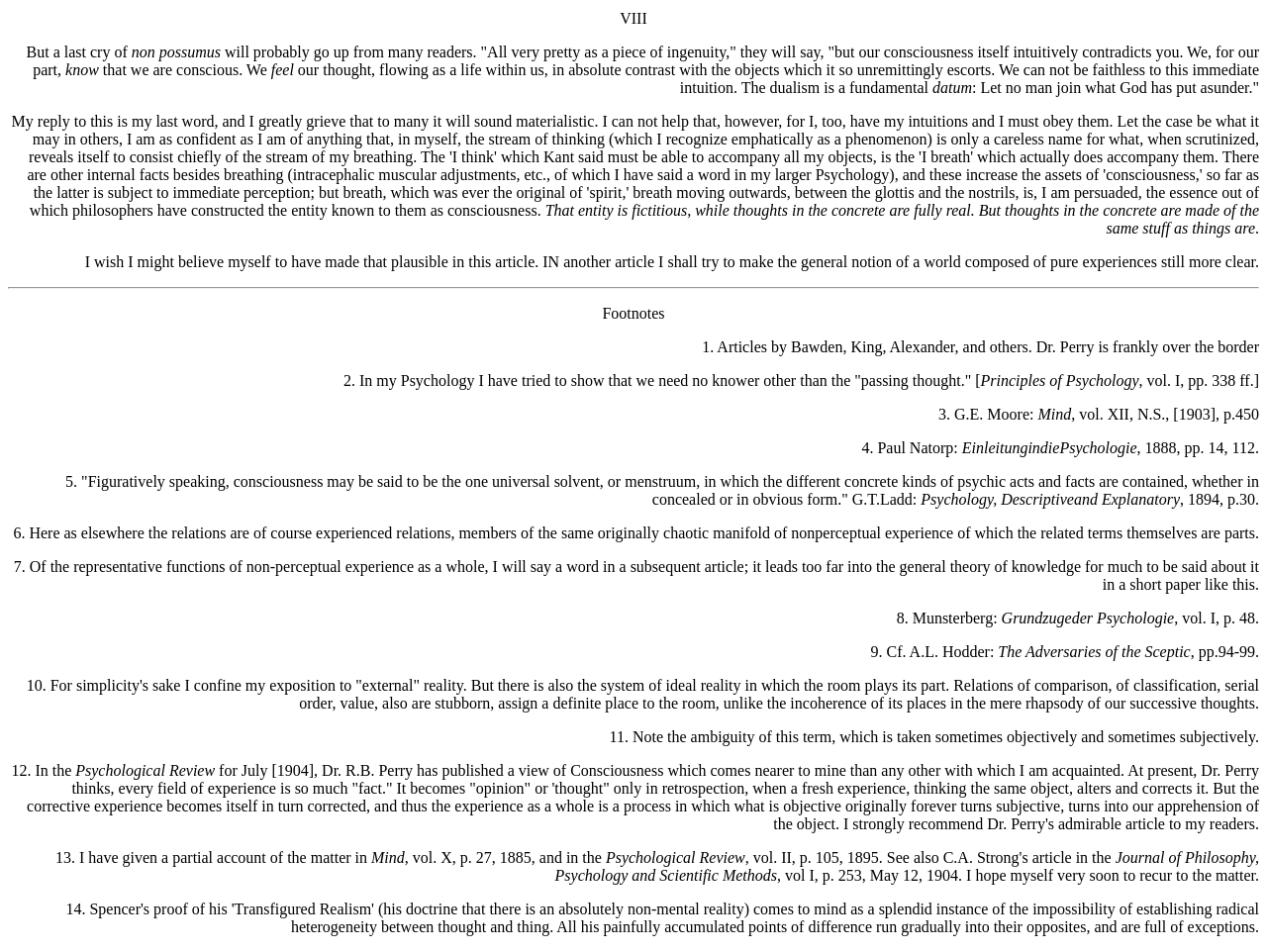Identify the bounding box coordinates of the part that should be clicked to carry out this instruction: "read the quote by G.T.Ladd".

[0.052, 0.497, 0.994, 0.533]